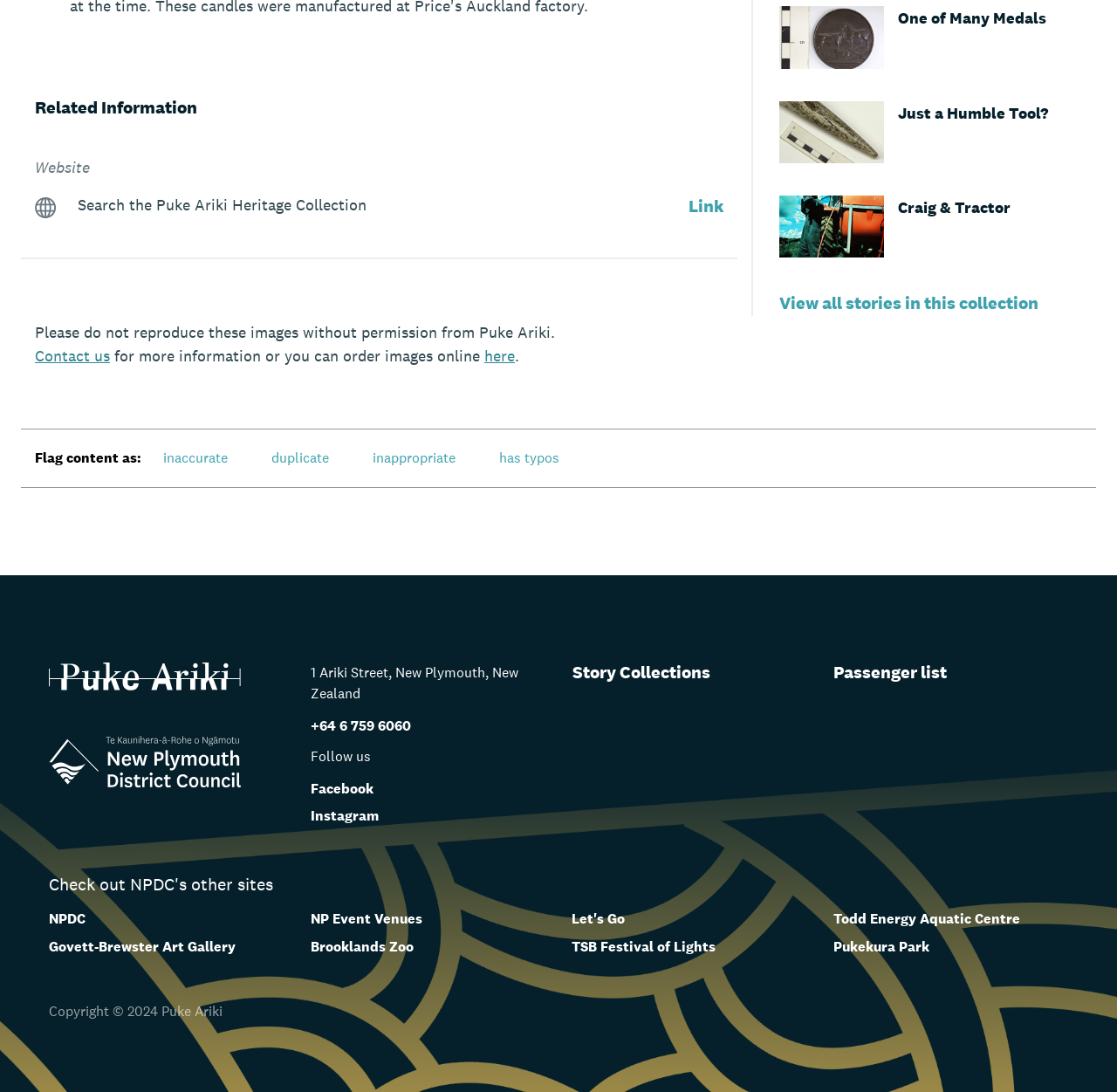Please find the bounding box coordinates of the element that needs to be clicked to perform the following instruction: "Order images online". The bounding box coordinates should be four float numbers between 0 and 1, represented as [left, top, right, bottom].

[0.434, 0.317, 0.461, 0.335]